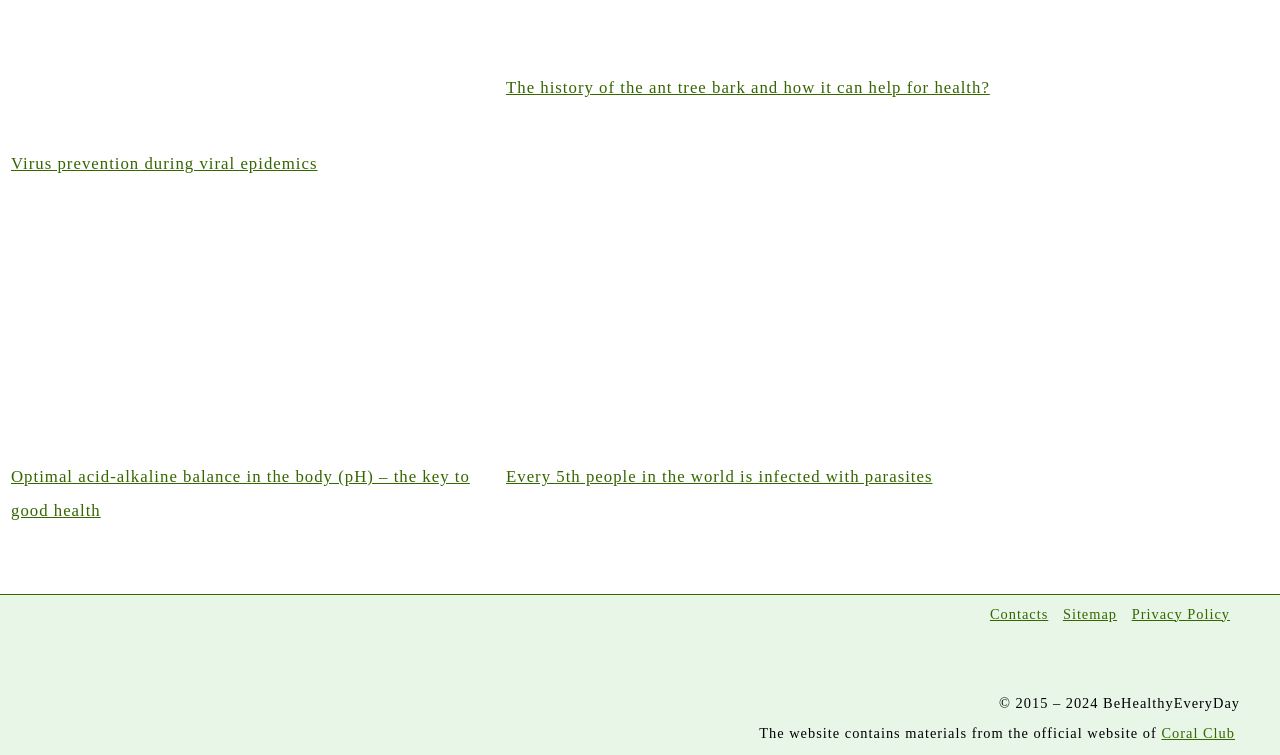Using the given element description, provide the bounding box coordinates (top-left x, top-left y, bottom-right x, bottom-right y) for the corresponding UI element in the screenshot: Sitemap

[0.83, 0.802, 0.873, 0.823]